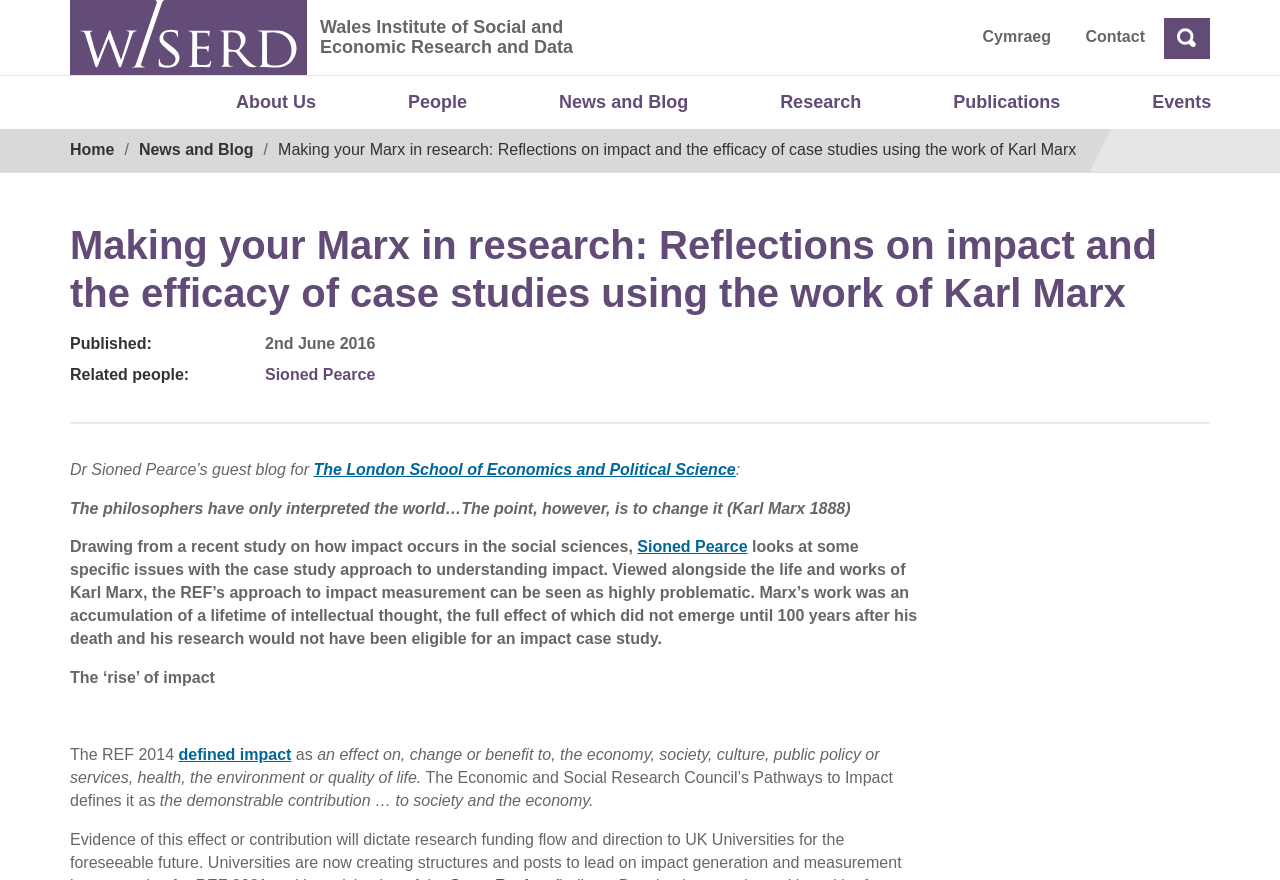Pinpoint the bounding box coordinates of the element that must be clicked to accomplish the following instruction: "Visit the Wales Institute of Social and Economic Research and Data website". The coordinates should be in the format of four float numbers between 0 and 1, i.e., [left, top, right, bottom].

[0.249, 0.019, 0.684, 0.104]